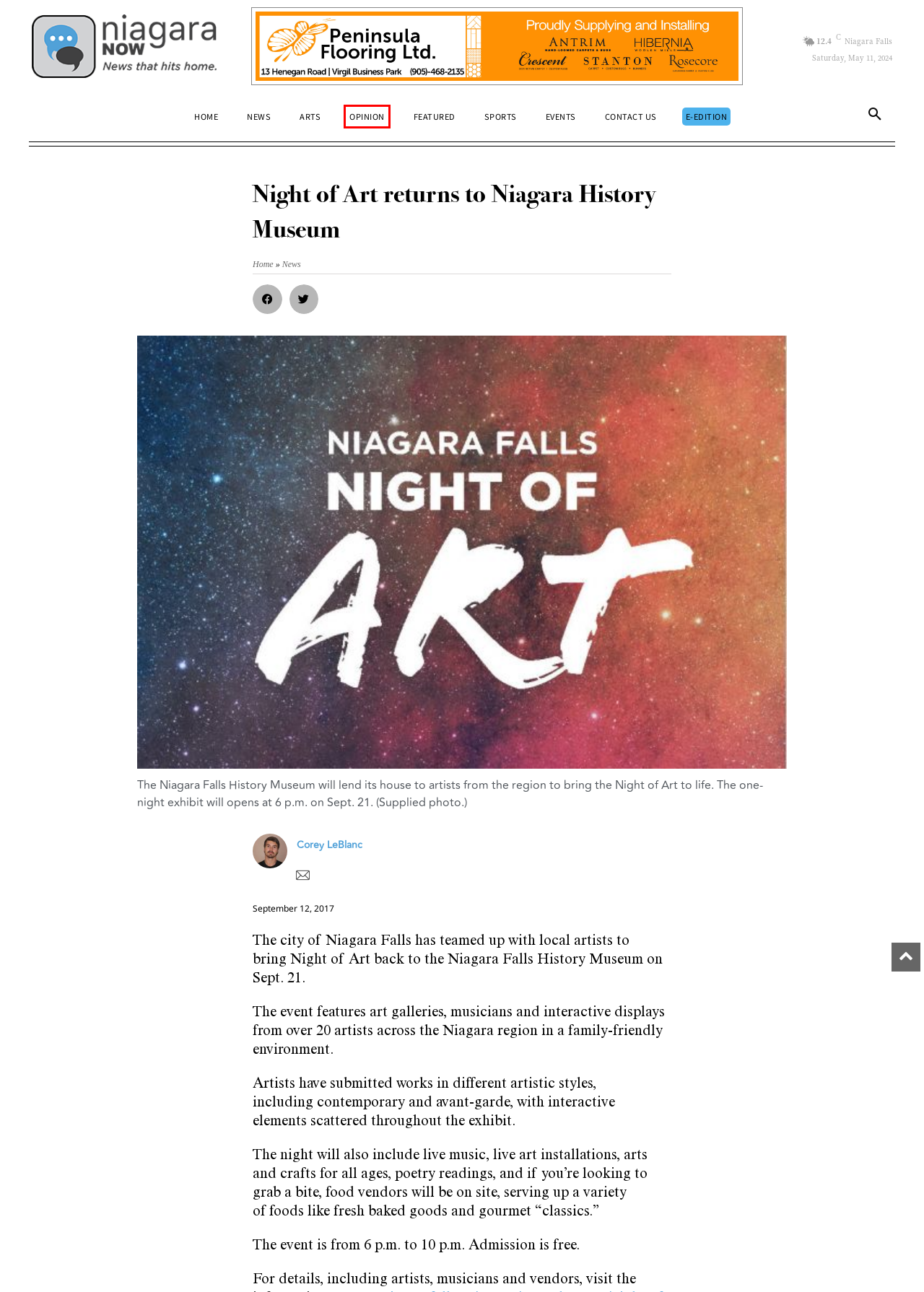Examine the webpage screenshot and identify the UI element enclosed in the red bounding box. Pick the webpage description that most accurately matches the new webpage after clicking the selected element. Here are the candidates:
A. Peninsula Flooring Ltd - Serving the Niagara Region for over 55 years
B. Upcoming Events – Niagara Now
C. Opinion Archives - Niagara Now
D. Arts Archives - Niagara Now
E. Featured Archives - Niagara Now
F. Contact Us - Niagara Now
G. Entertainment Archives - Niagara Now
H. Corey LeBlanc, Author at Niagara Now

C